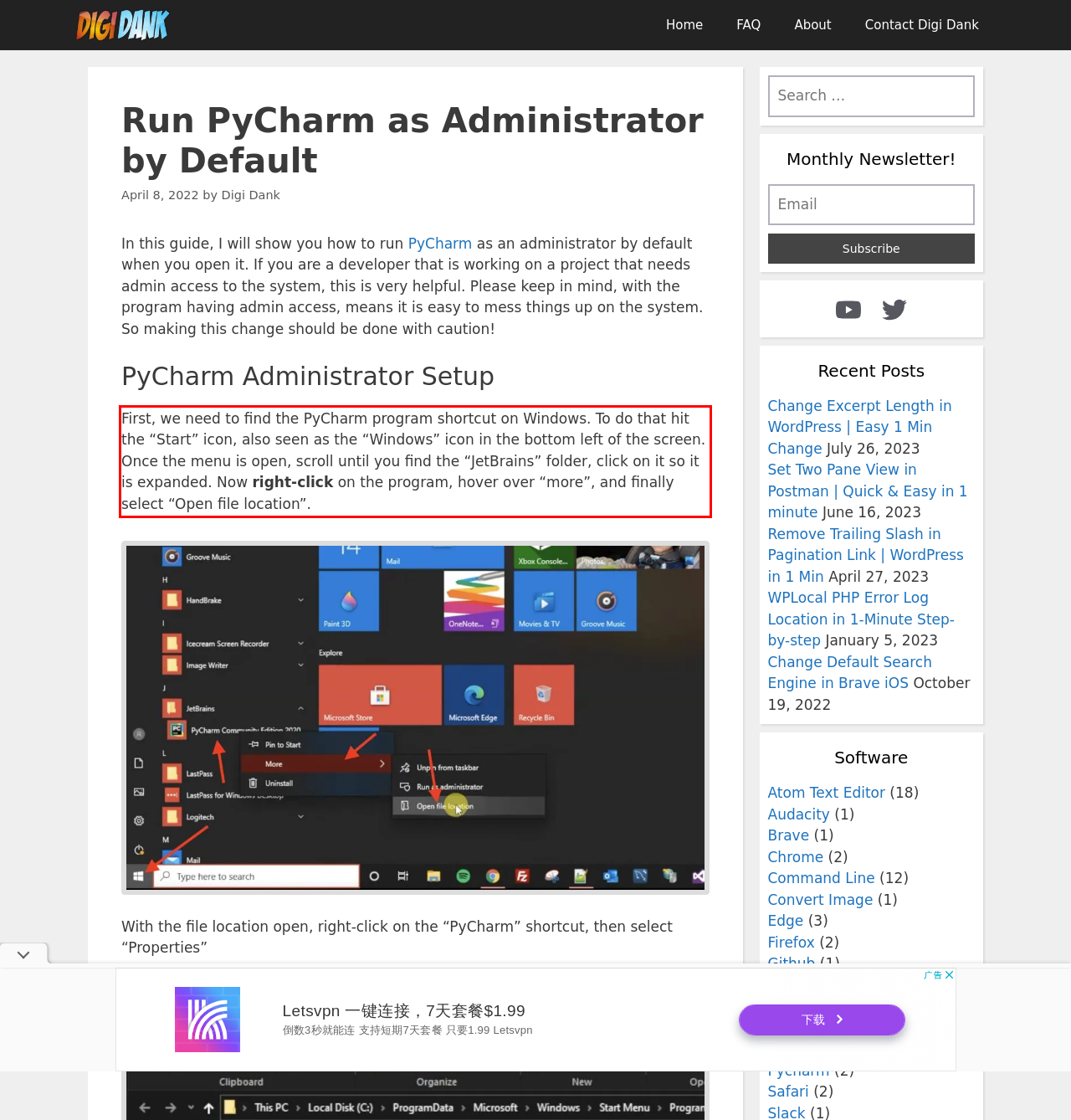Within the screenshot of a webpage, identify the red bounding box and perform OCR to capture the text content it contains.

First, we need to find the PyCharm program shortcut on Windows. To do that hit the “Start” icon, also seen as the “Windows” icon in the bottom left of the screen. Once the menu is open, scroll until you find the “JetBrains” folder, click on it so it is expanded. Now right-click on the program, hover over “more”, and finally select “Open file location”.